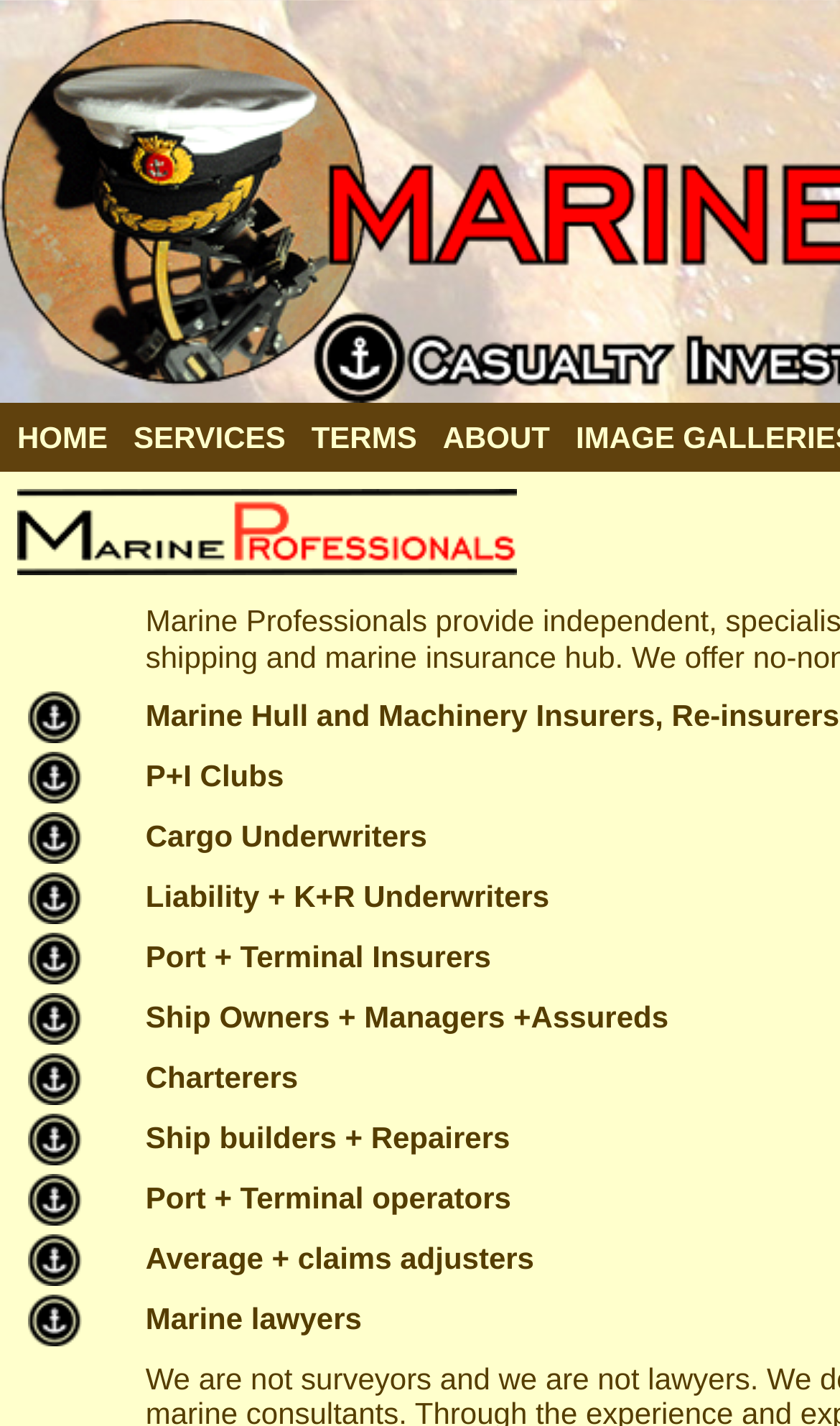How many unique elements are there in the top navigation bar?
Based on the screenshot, answer the question with a single word or phrase.

4